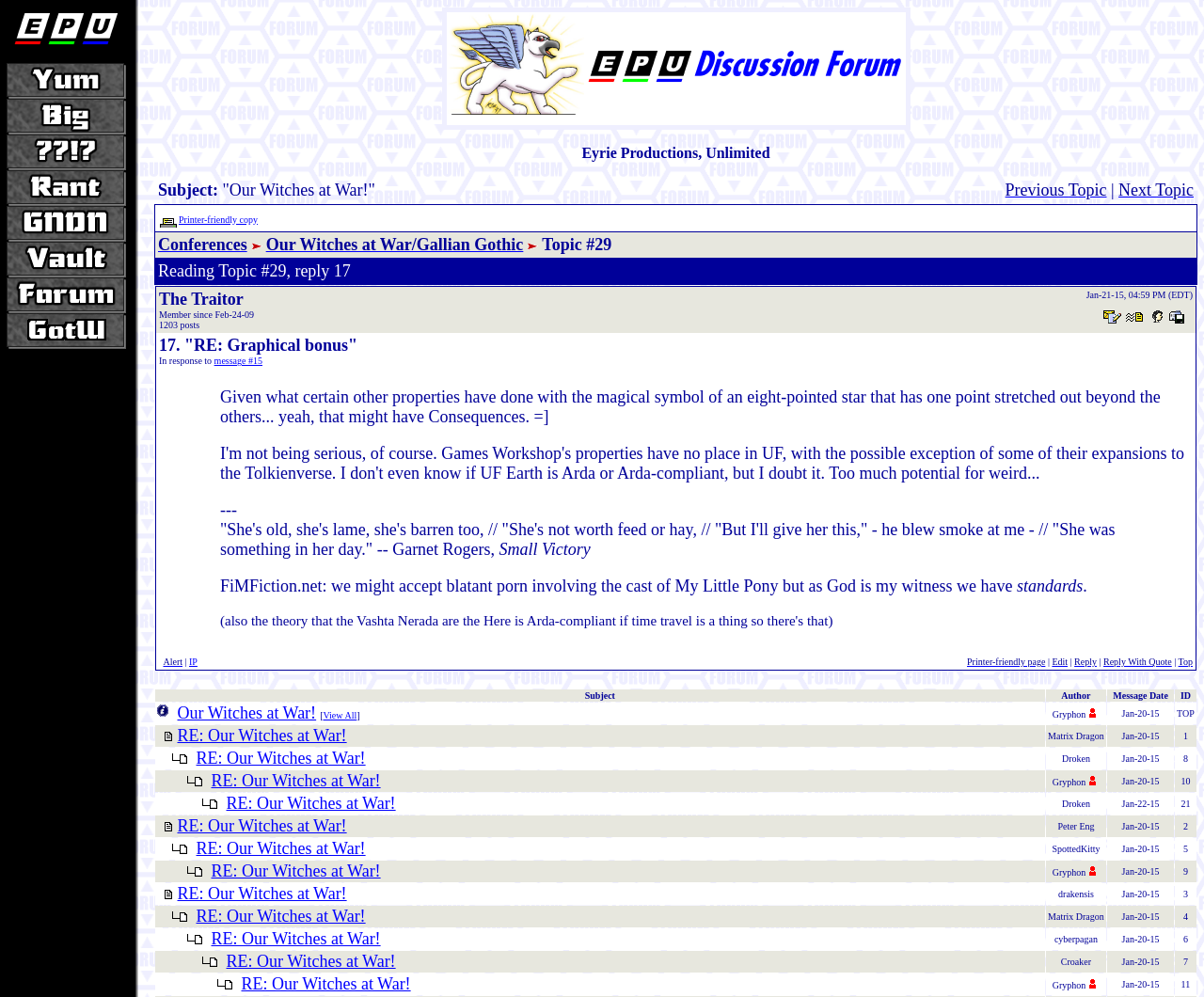Pinpoint the bounding box coordinates of the area that must be clicked to complete this instruction: "Edit the post".

[0.803, 0.658, 0.868, 0.669]